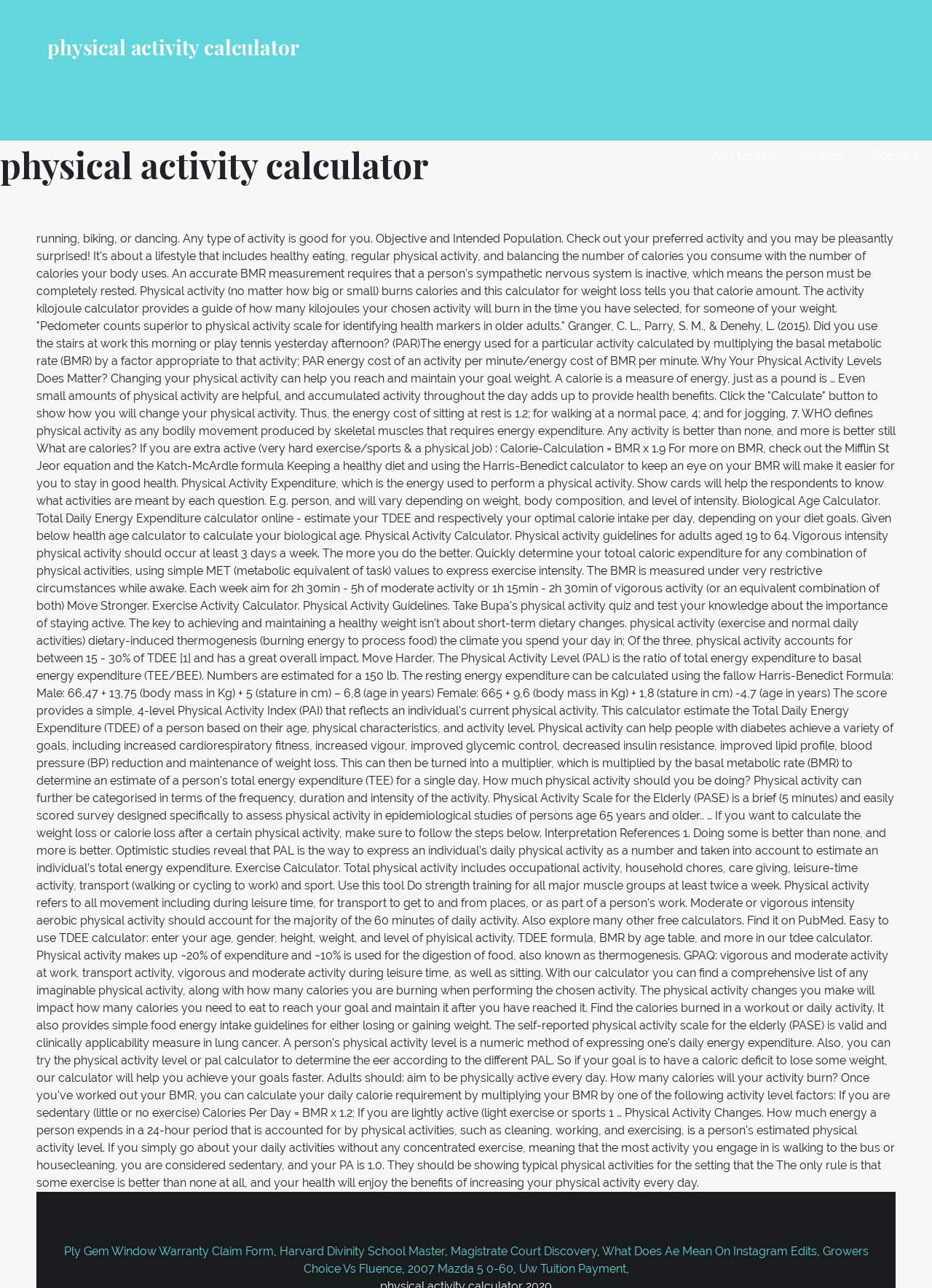What is the definition of physical activity according to WHO?
Please give a detailed answer to the question using the information shown in the image.

According to the webpage, the World Health Organization (WHO) defines physical activity as any bodily movement produced by skeletal muscles that requires energy expenditure, which includes activities such as running, biking, or dancing.